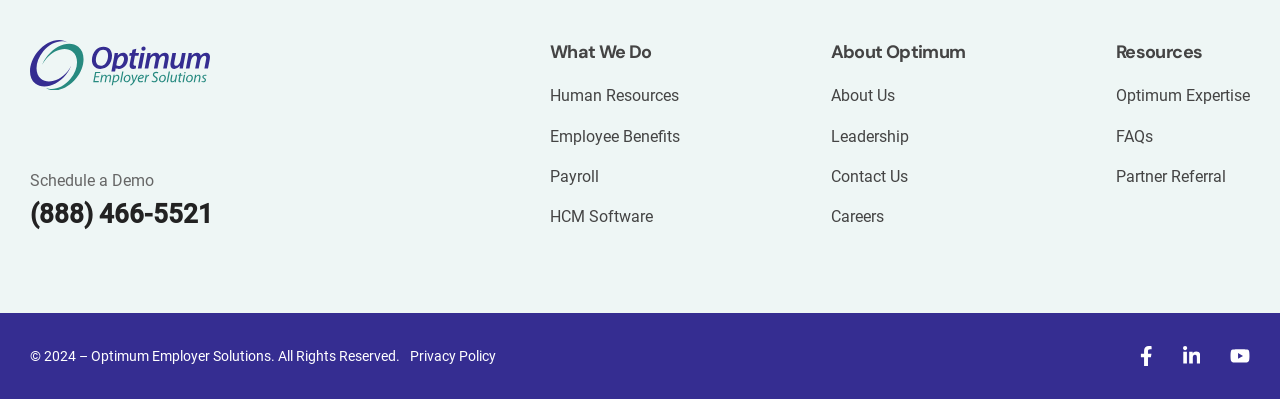Identify the bounding box for the element characterized by the following description: "(888) 466-5521".

[0.023, 0.492, 0.166, 0.583]